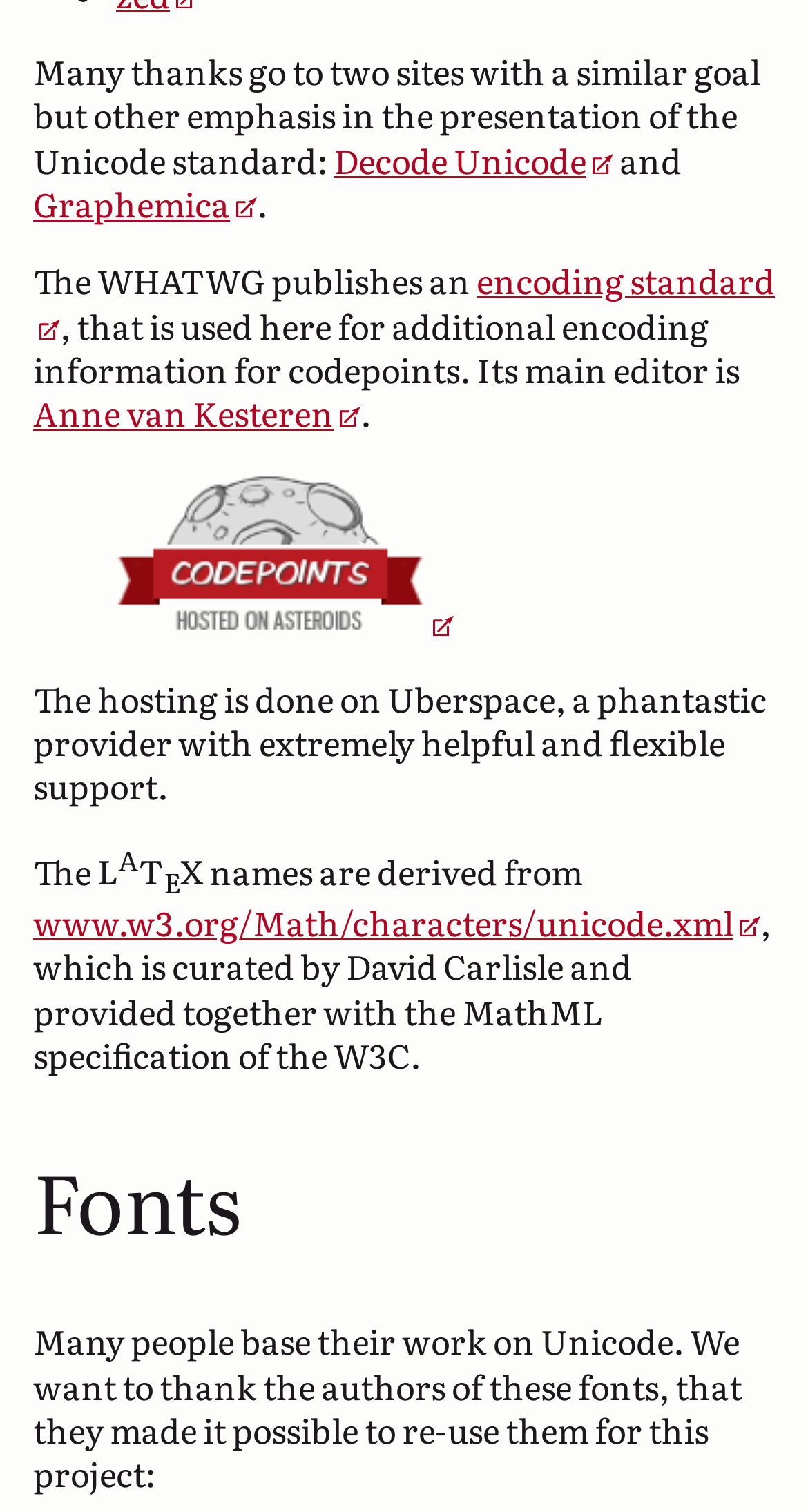Use a single word or phrase to answer the following:
What is the name of the provider that hosts the website?

Uberspace